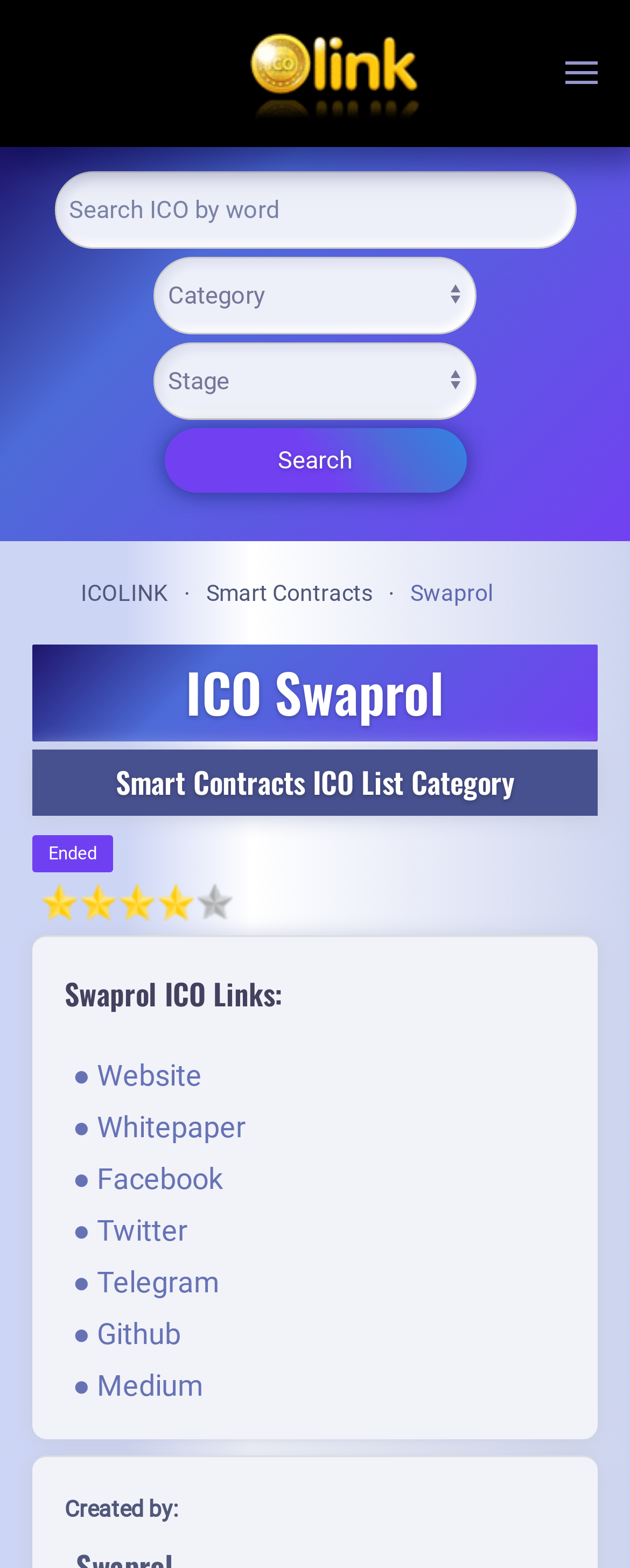Using the element description name="search" placeholder="Search ICO by word", predict the bounding box coordinates for the UI element. Provide the coordinates in (top-left x, top-left y, bottom-right x, bottom-right y) format with values ranging from 0 to 1.

[0.086, 0.109, 0.914, 0.159]